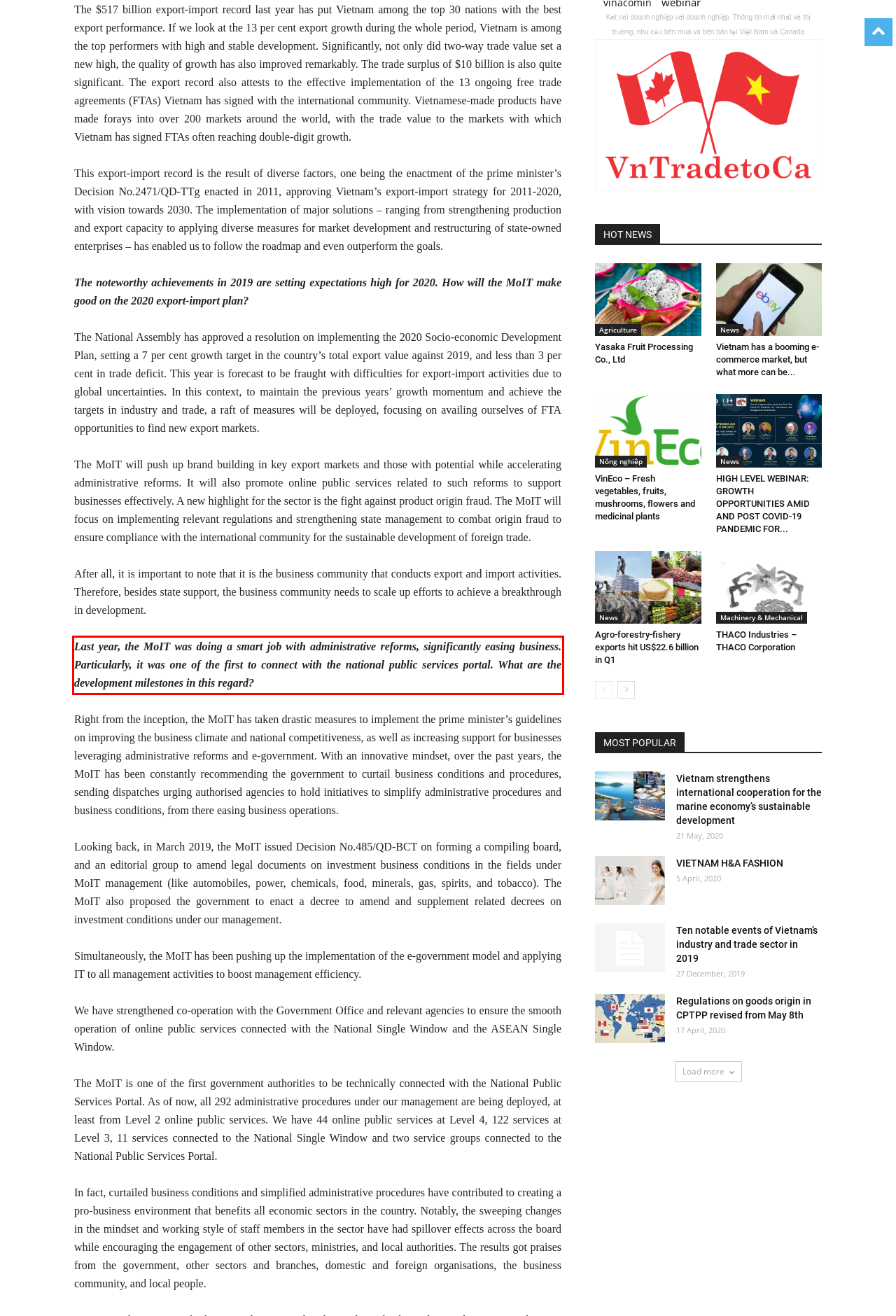Please identify and extract the text from the UI element that is surrounded by a red bounding box in the provided webpage screenshot.

Last year, the MoIT was doing a smart job with administrative reforms, significantly easing business. Particularly, it was one of the first to connect with the national public services portal. What are the development milestones in this regard?